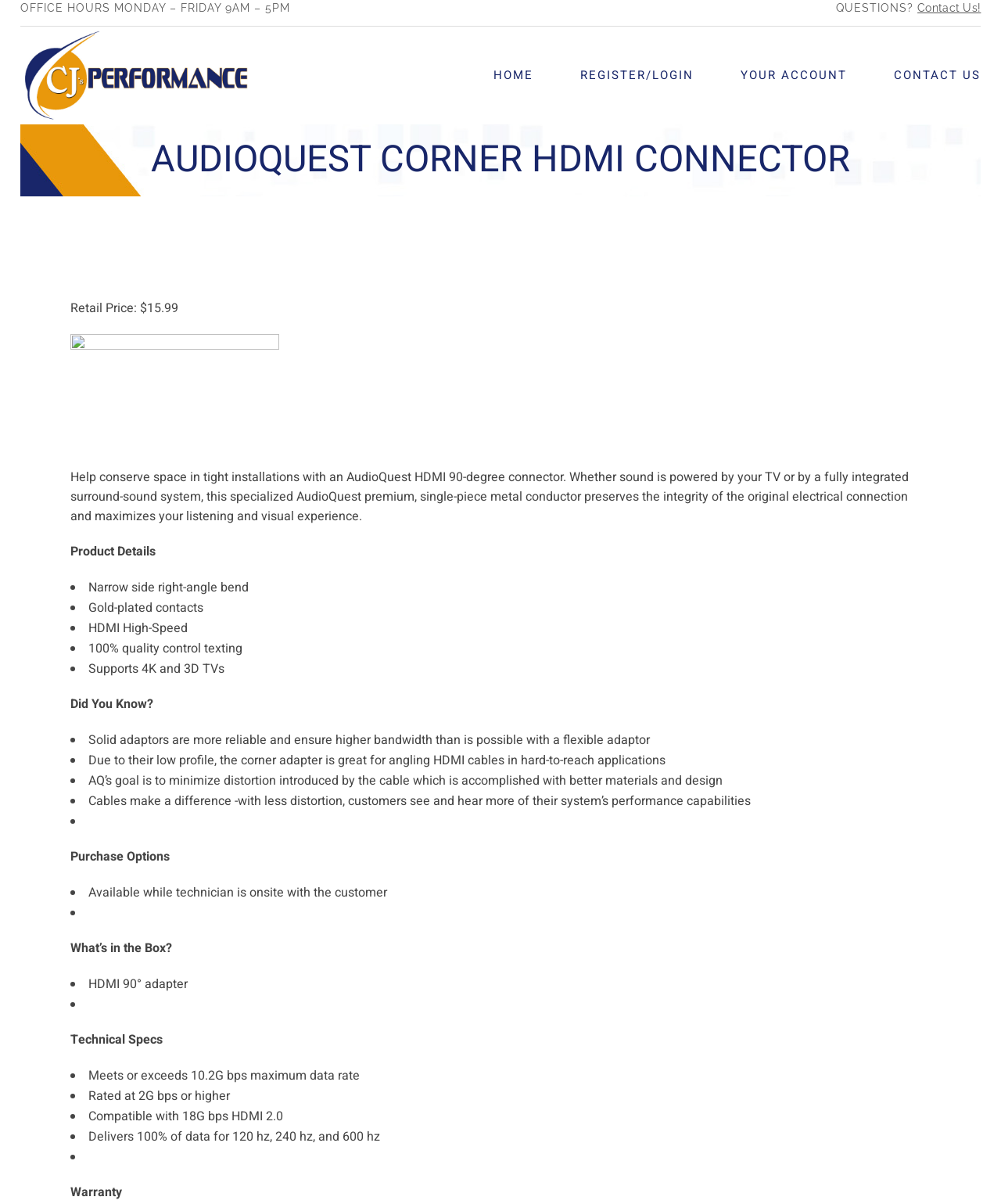Give a one-word or one-phrase response to the question:
Who is the author of the product description?

Leslie Wright